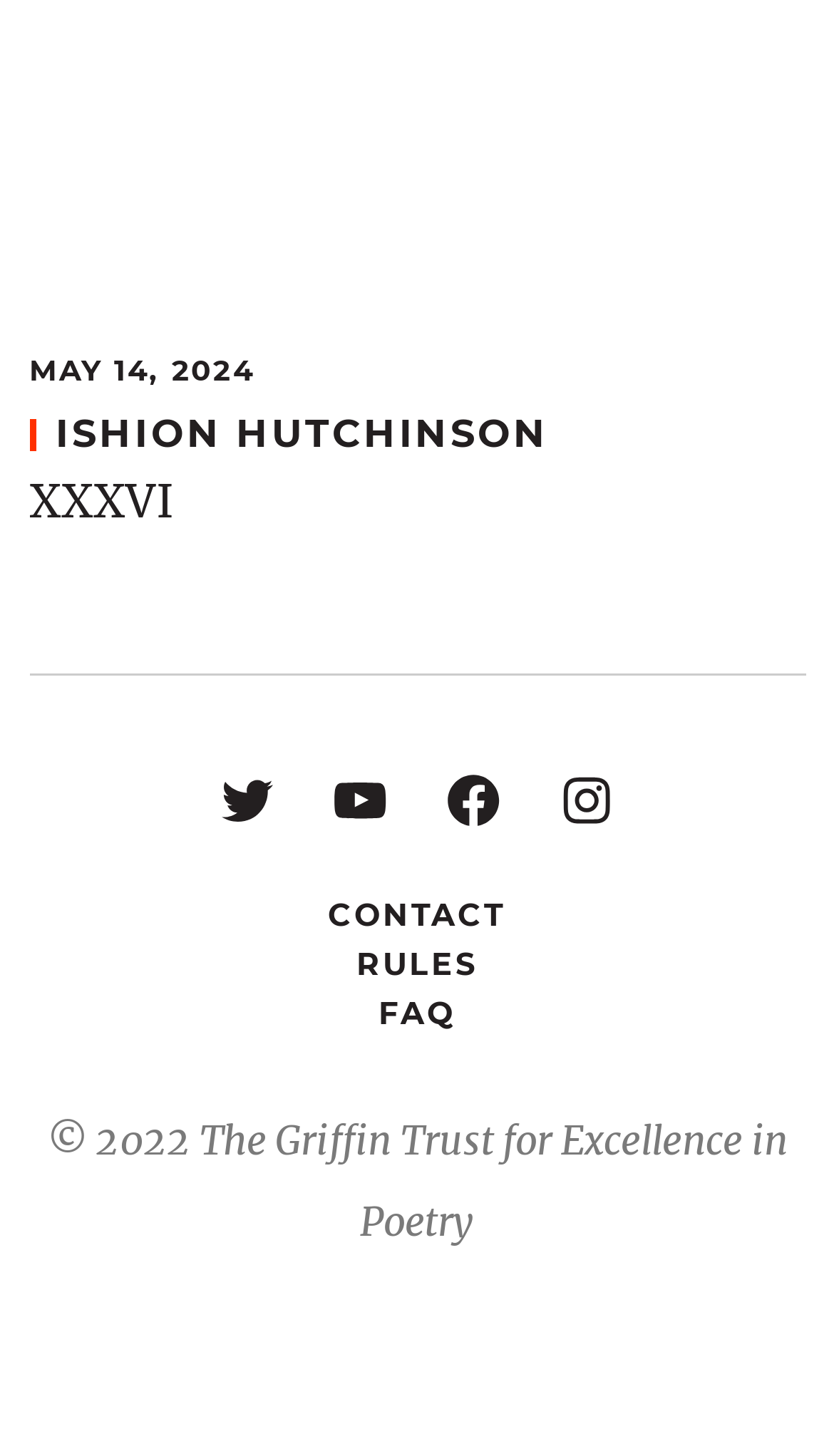Please specify the bounding box coordinates of the element that should be clicked to execute the given instruction: 'Contact the Griffin Trust'. Ensure the coordinates are four float numbers between 0 and 1, expressed as [left, top, right, bottom].

[0.393, 0.615, 0.606, 0.642]